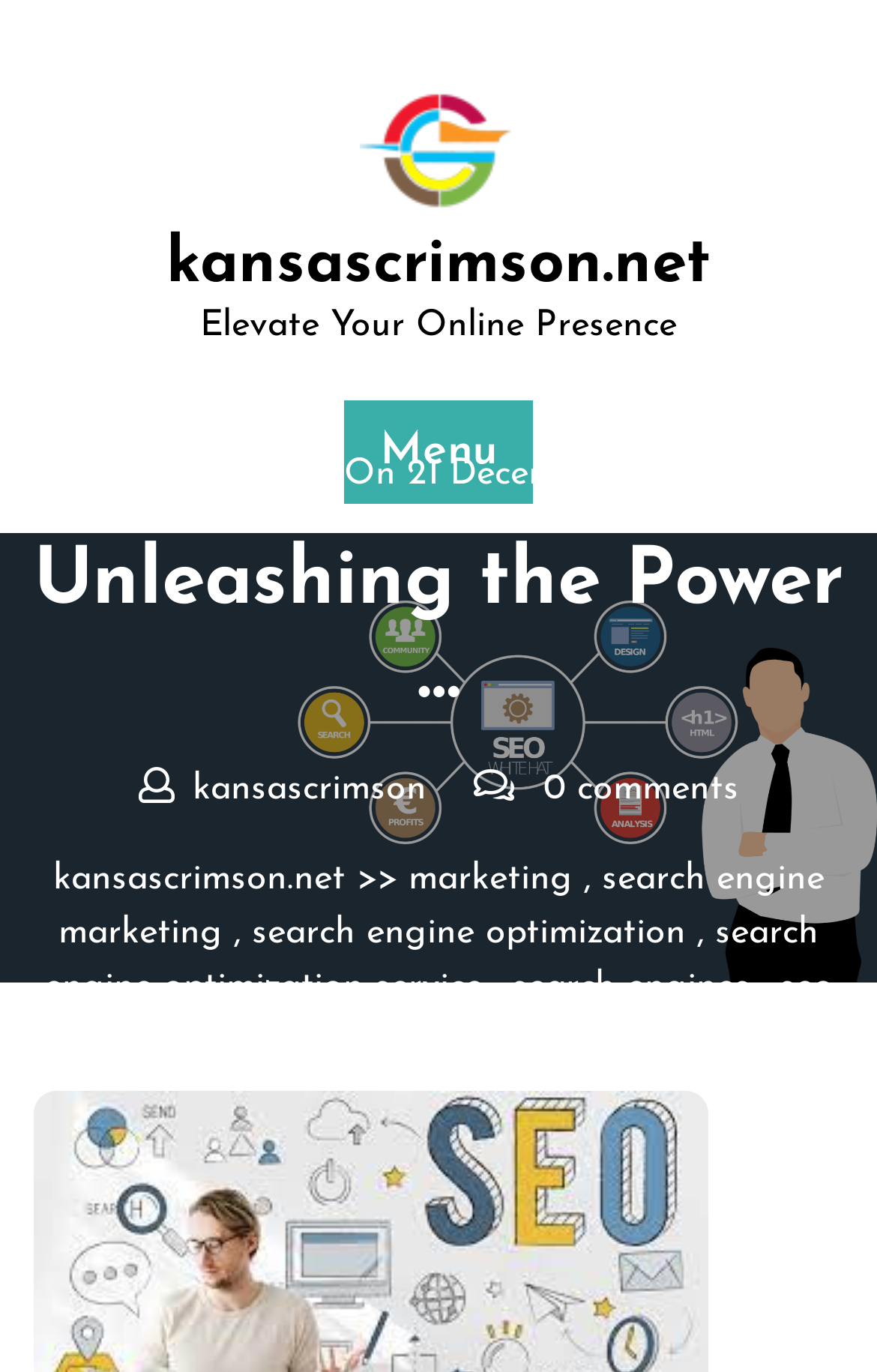What is the purpose of the button on the webpage?
Answer the question with a detailed and thorough explanation.

The purpose of the button on the webpage is not explicitly stated, but based on its position and the context of the webpage, it might be related to expanding or collapsing some content.